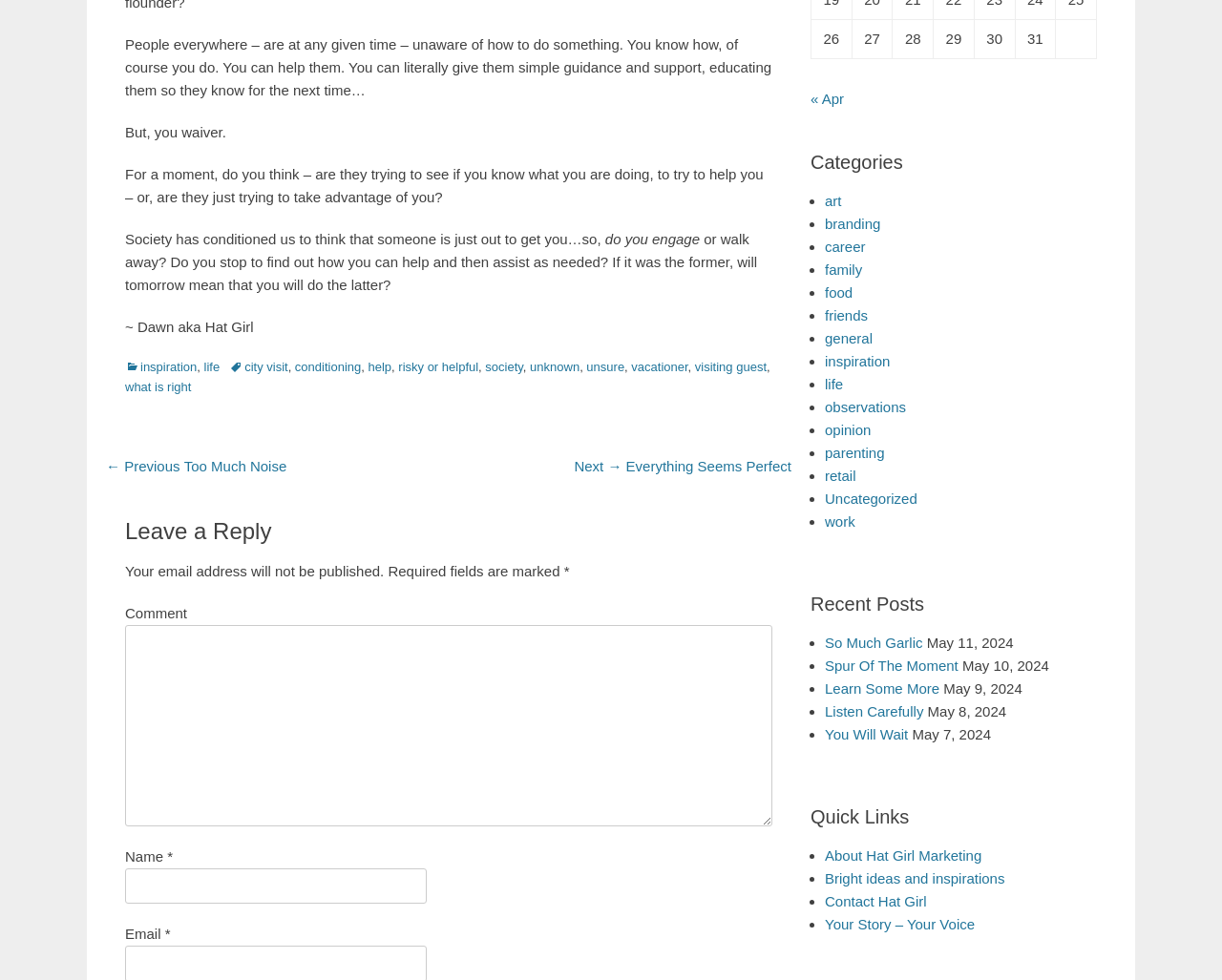What is the author's nickname?
Using the details from the image, give an elaborate explanation to answer the question.

The author's nickname is mentioned at the end of the first paragraph, where it says '~ Dawn aka Hat Girl'.